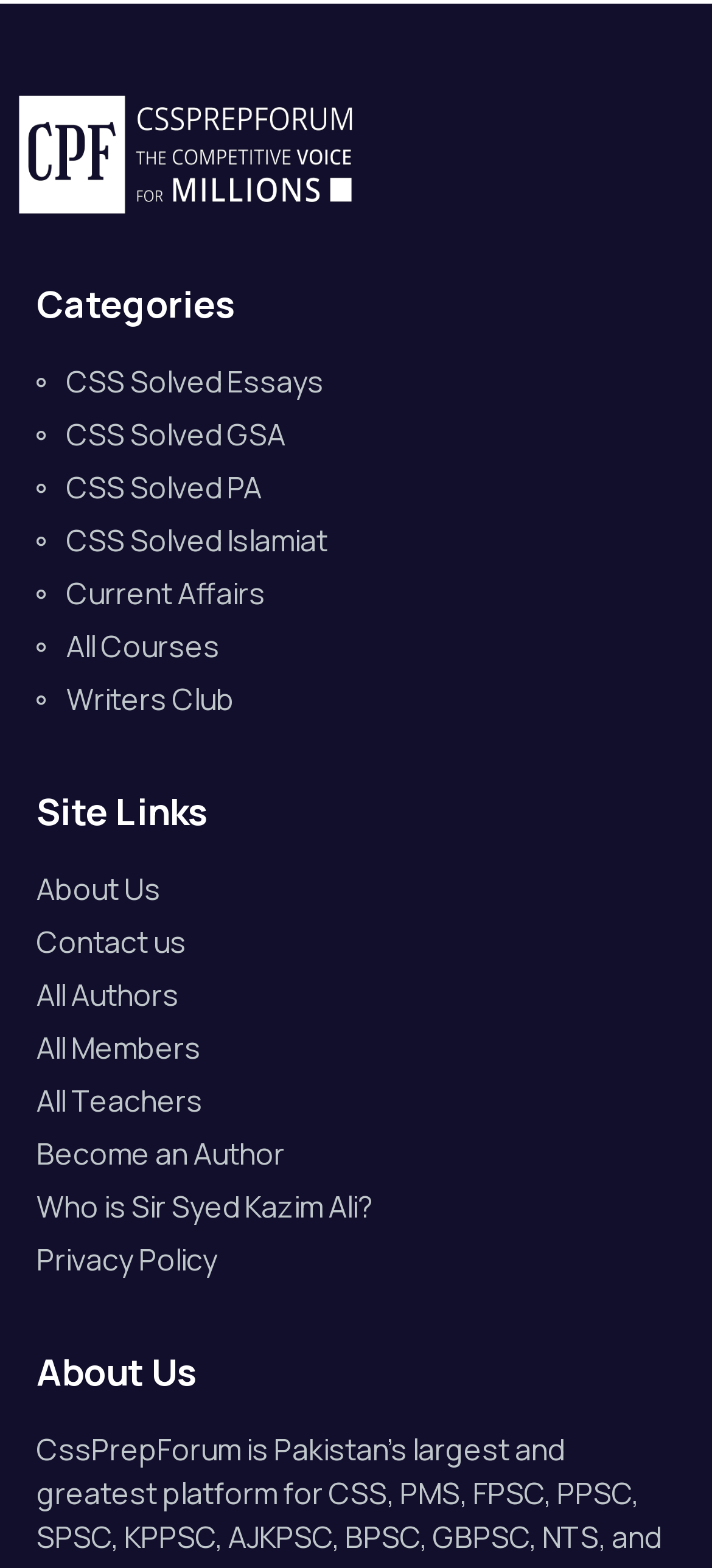Please specify the bounding box coordinates for the clickable region that will help you carry out the instruction: "View CSS Solved Essays".

[0.051, 0.229, 0.949, 0.257]